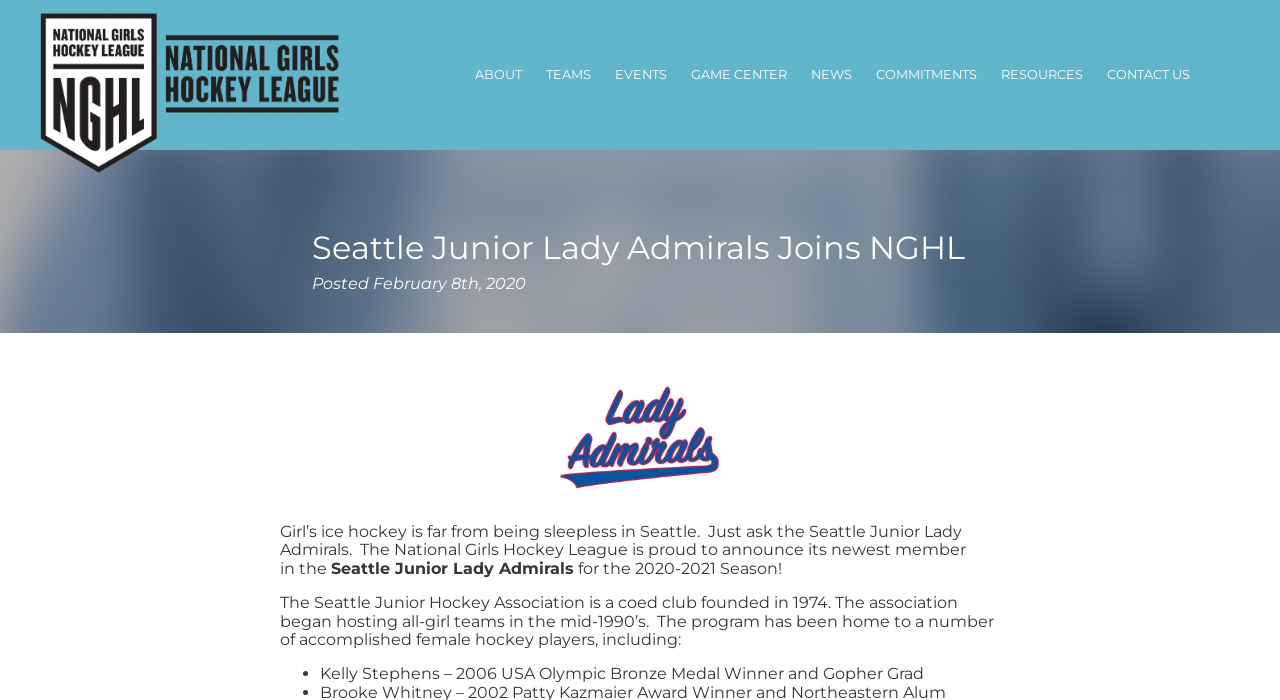Please give a concise answer to this question using a single word or phrase: 
When was the article posted?

February 8th, 2020